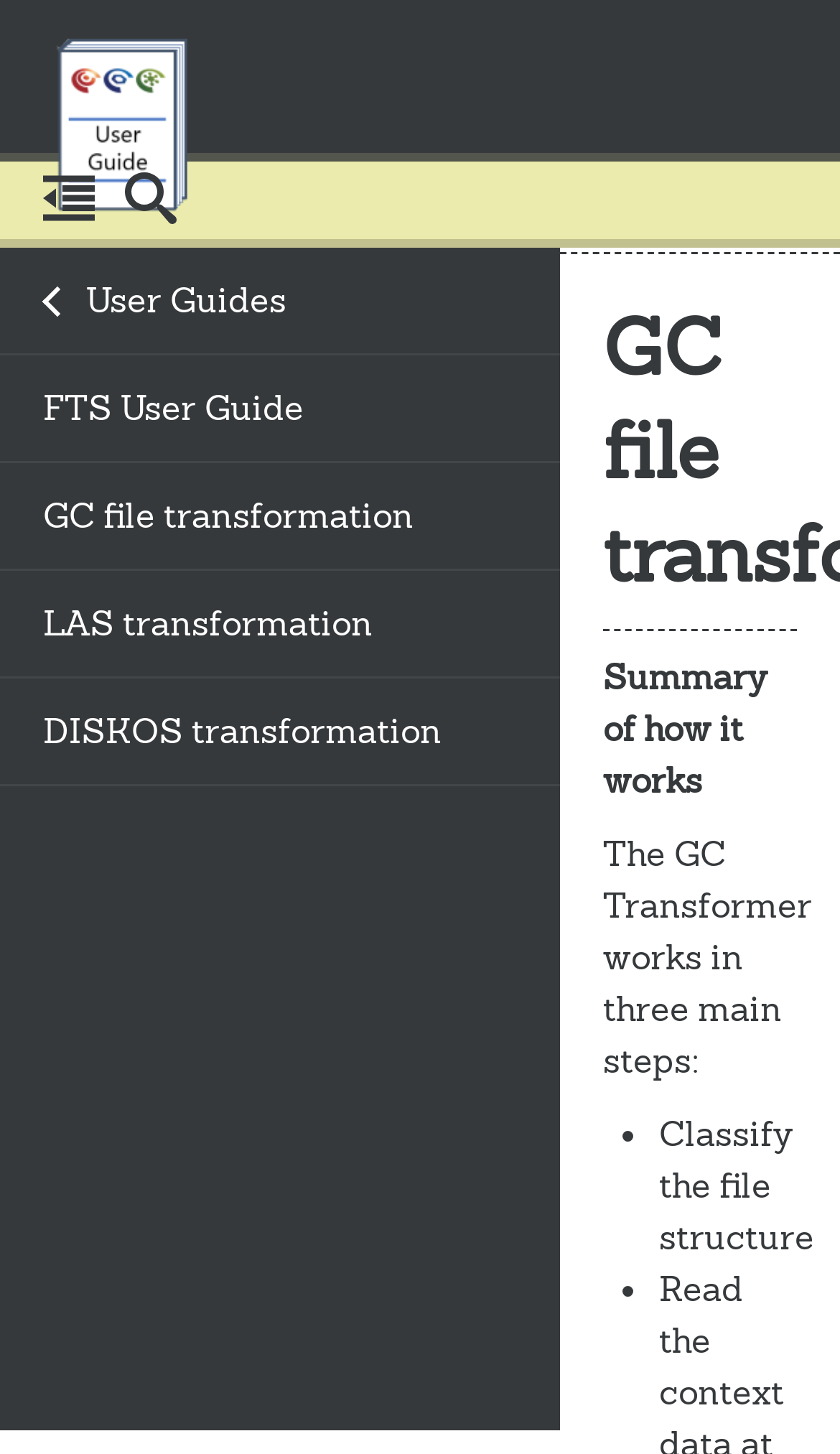Locate the bounding box coordinates of the element to click to perform the following action: 'Visit the user guides'. The coordinates should be given as four float values between 0 and 1, in the form of [left, top, right, bottom].

[0.0, 0.17, 0.667, 0.244]